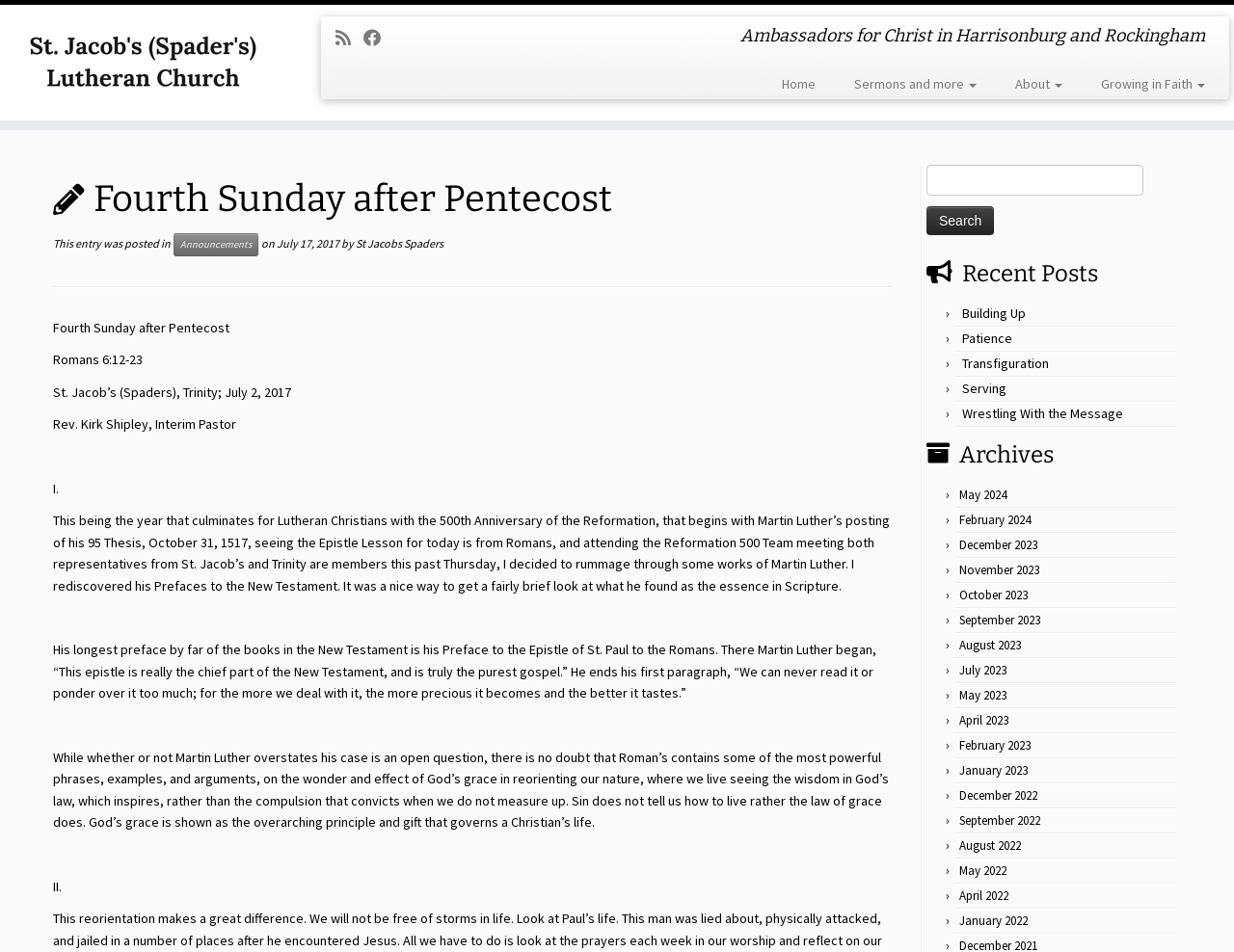What is the purpose of the search box?
Based on the screenshot, provide a one-word or short-phrase response.

To search for posts